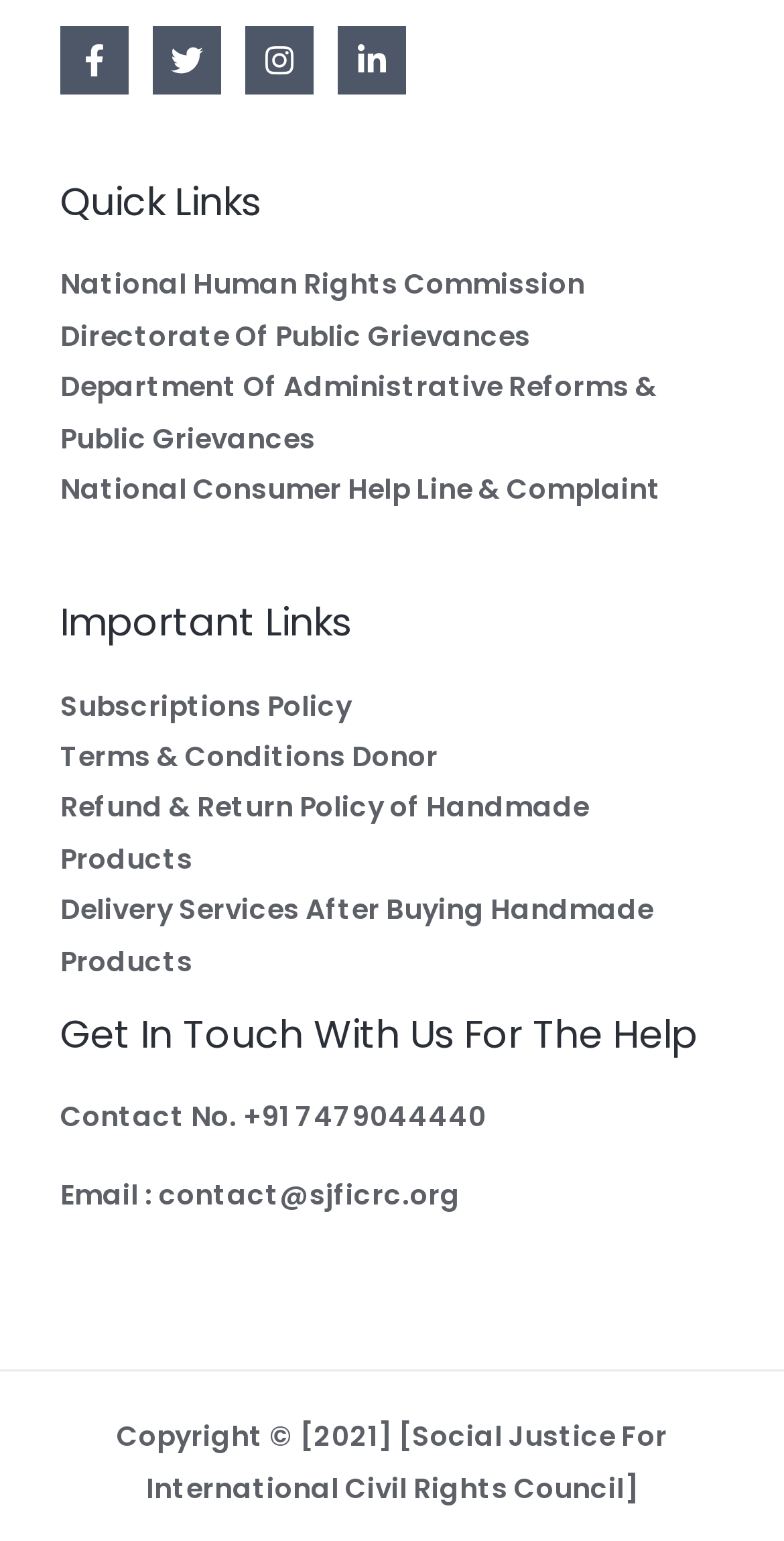Determine the bounding box coordinates of the UI element described below. Use the format (top-left x, top-left y, bottom-right x, bottom-right y) with floating point numbers between 0 and 1: aria-label="Twitter"

[0.195, 0.017, 0.282, 0.062]